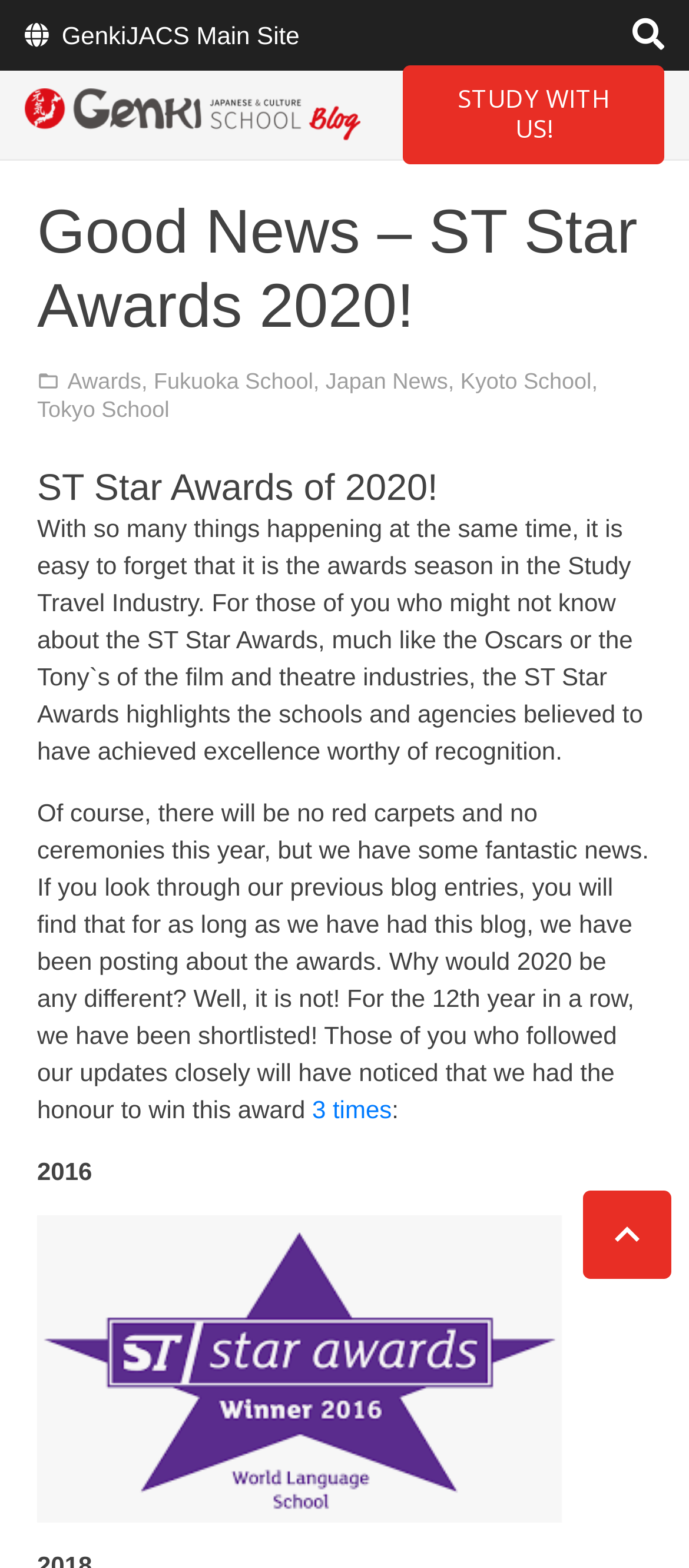Show the bounding box coordinates for the HTML element as described: "Tokyo School".

[0.054, 0.254, 0.246, 0.27]